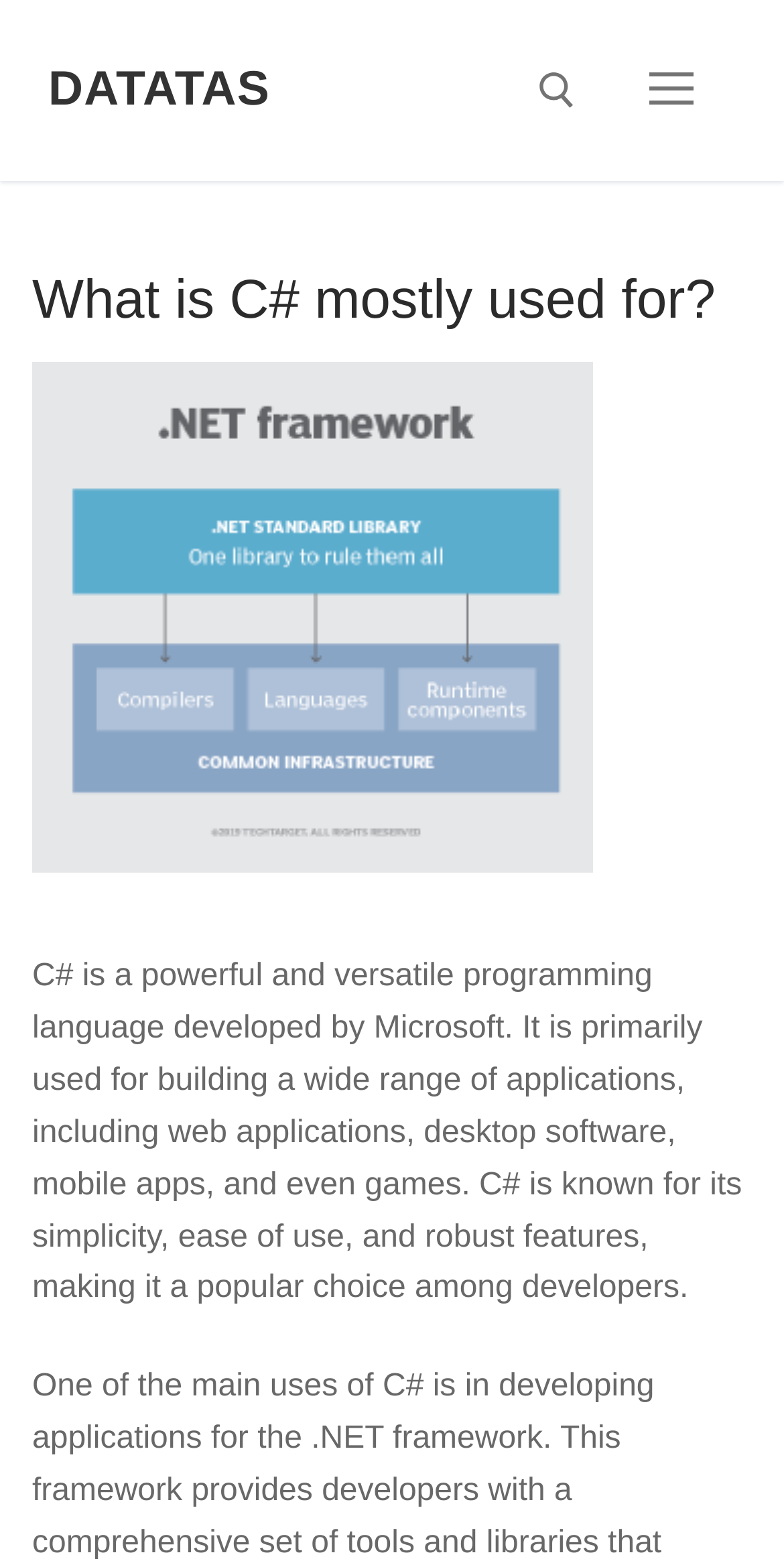Find the primary header on the webpage and provide its text.

What is C# mostly used for?